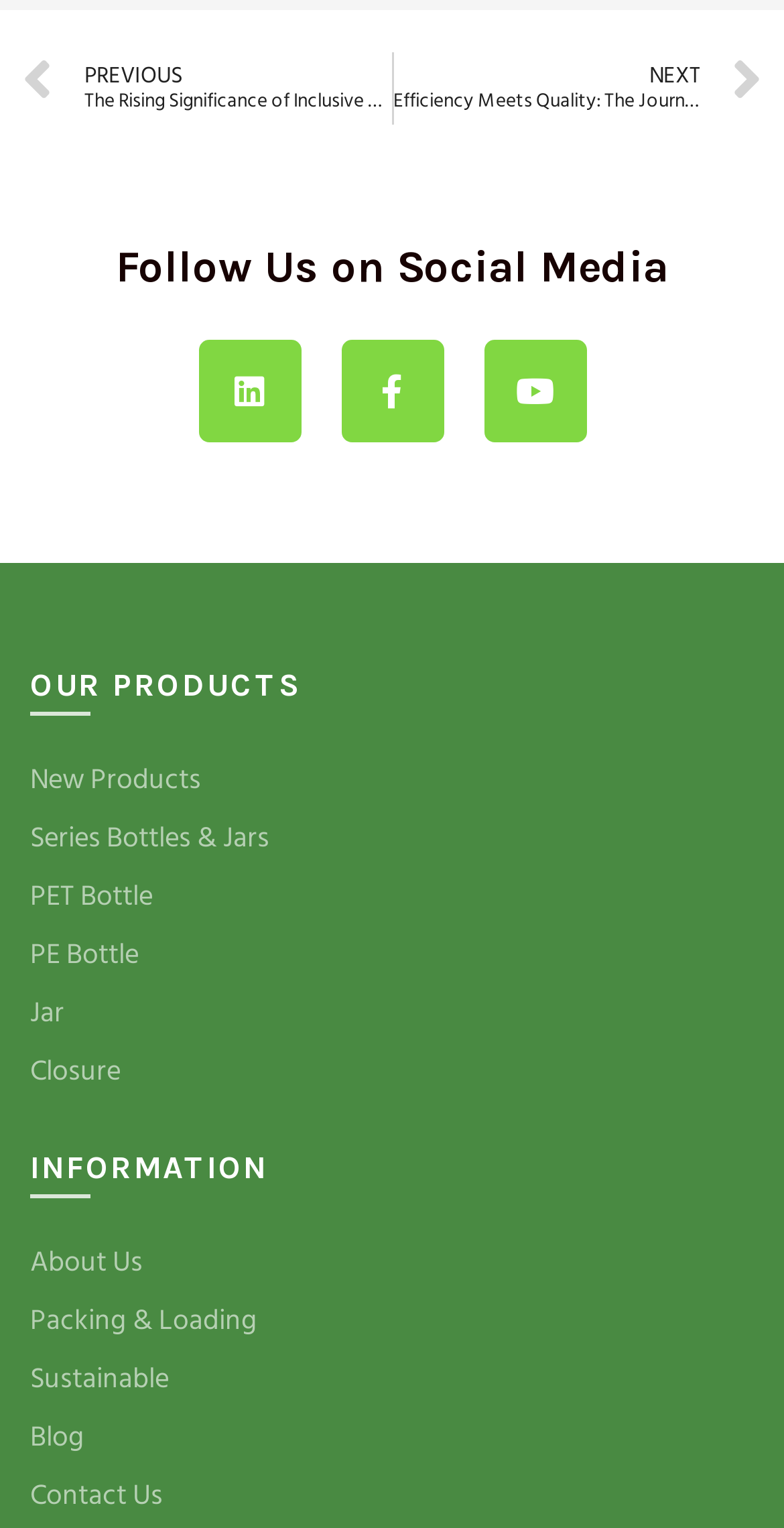Extract the bounding box coordinates for the described element: "Closure". The coordinates should be represented as four float numbers between 0 and 1: [left, top, right, bottom].

[0.038, 0.688, 0.154, 0.715]